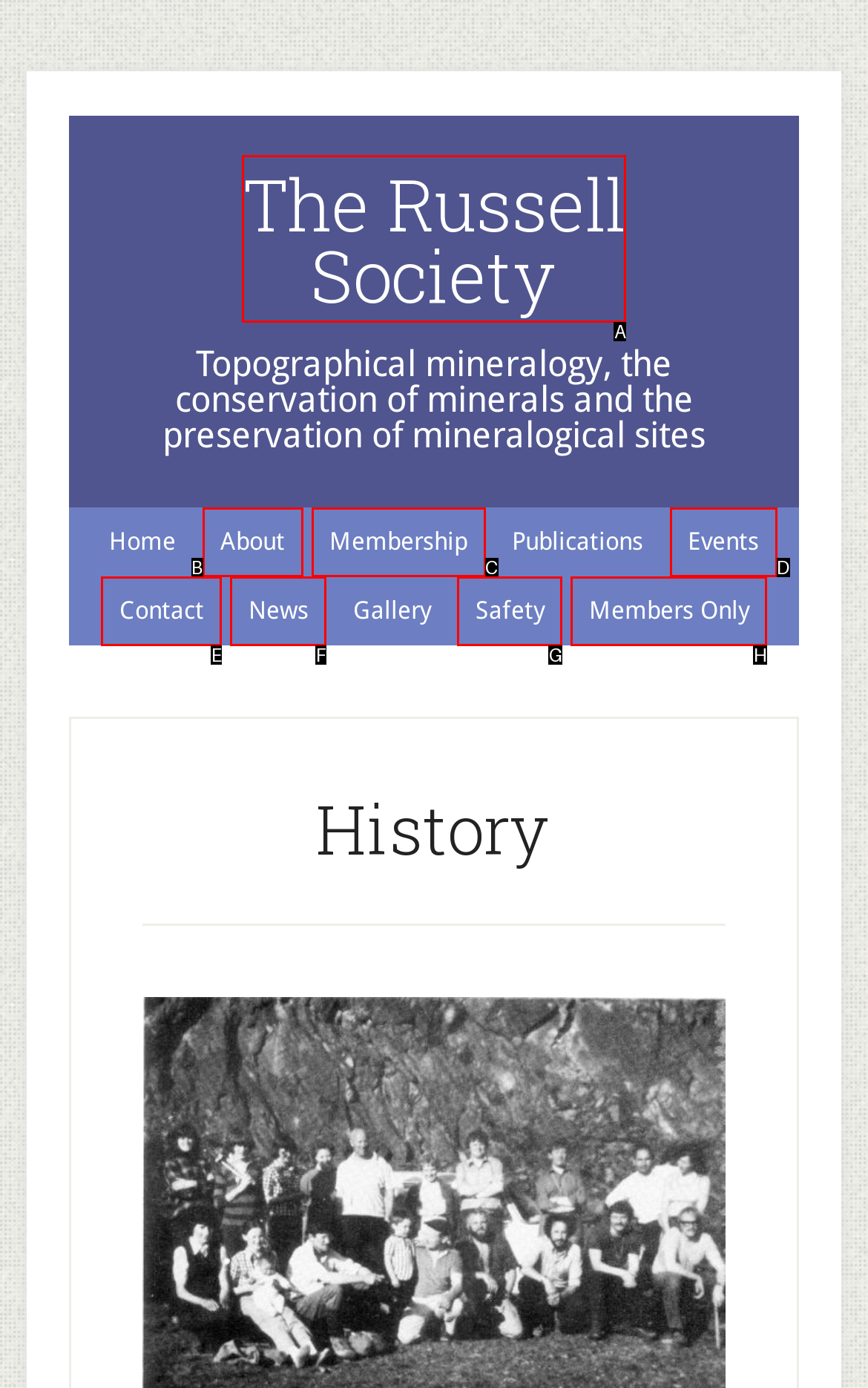Decide which UI element to click to accomplish the task: visit The Russell Society
Respond with the corresponding option letter.

A